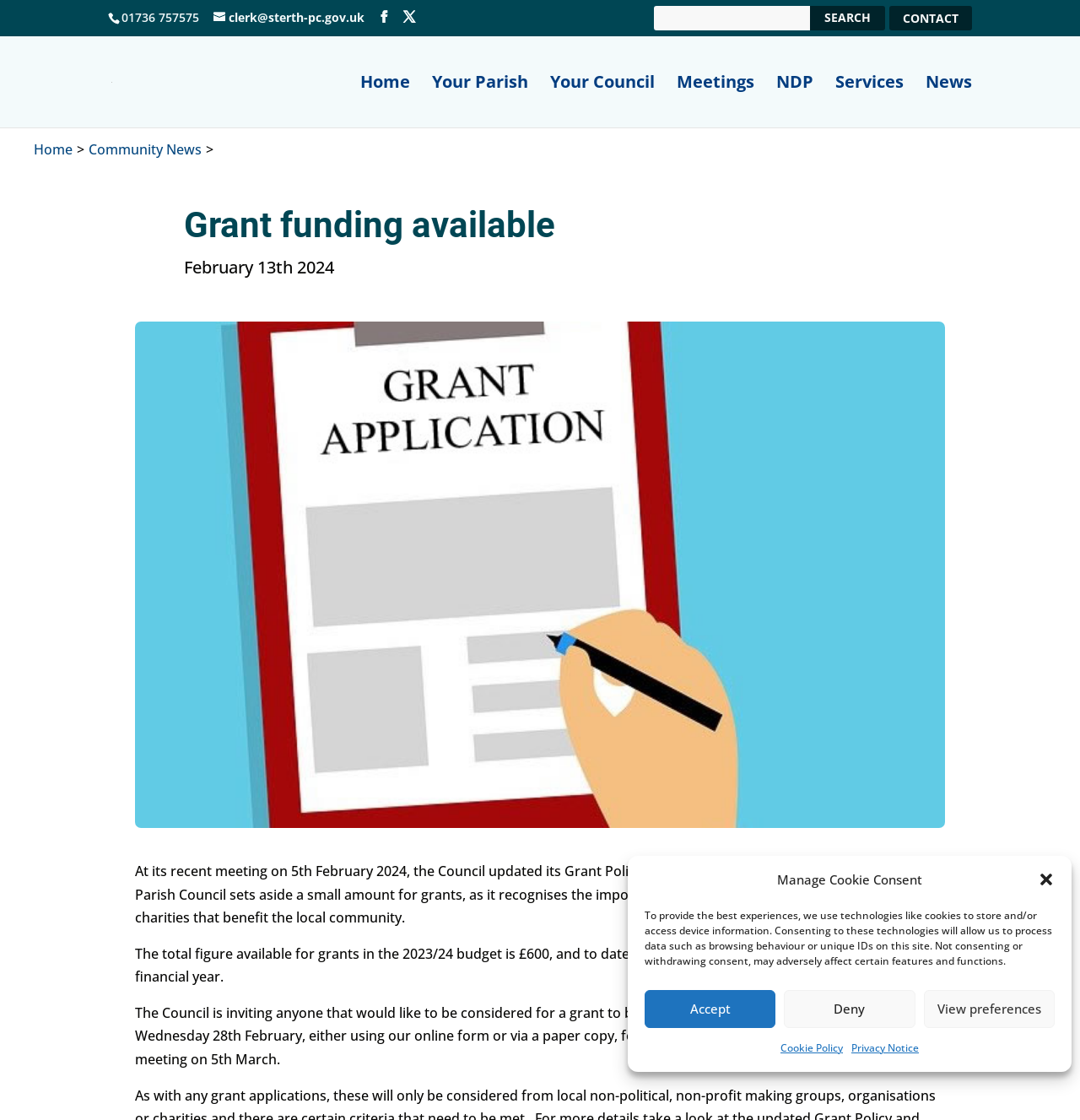Identify the bounding box coordinates necessary to click and complete the given instruction: "Contact the parish council".

[0.823, 0.005, 0.9, 0.027]